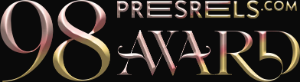Provide a short answer using a single word or phrase for the following question: 
What is the purpose of the graphic?

Promotional element